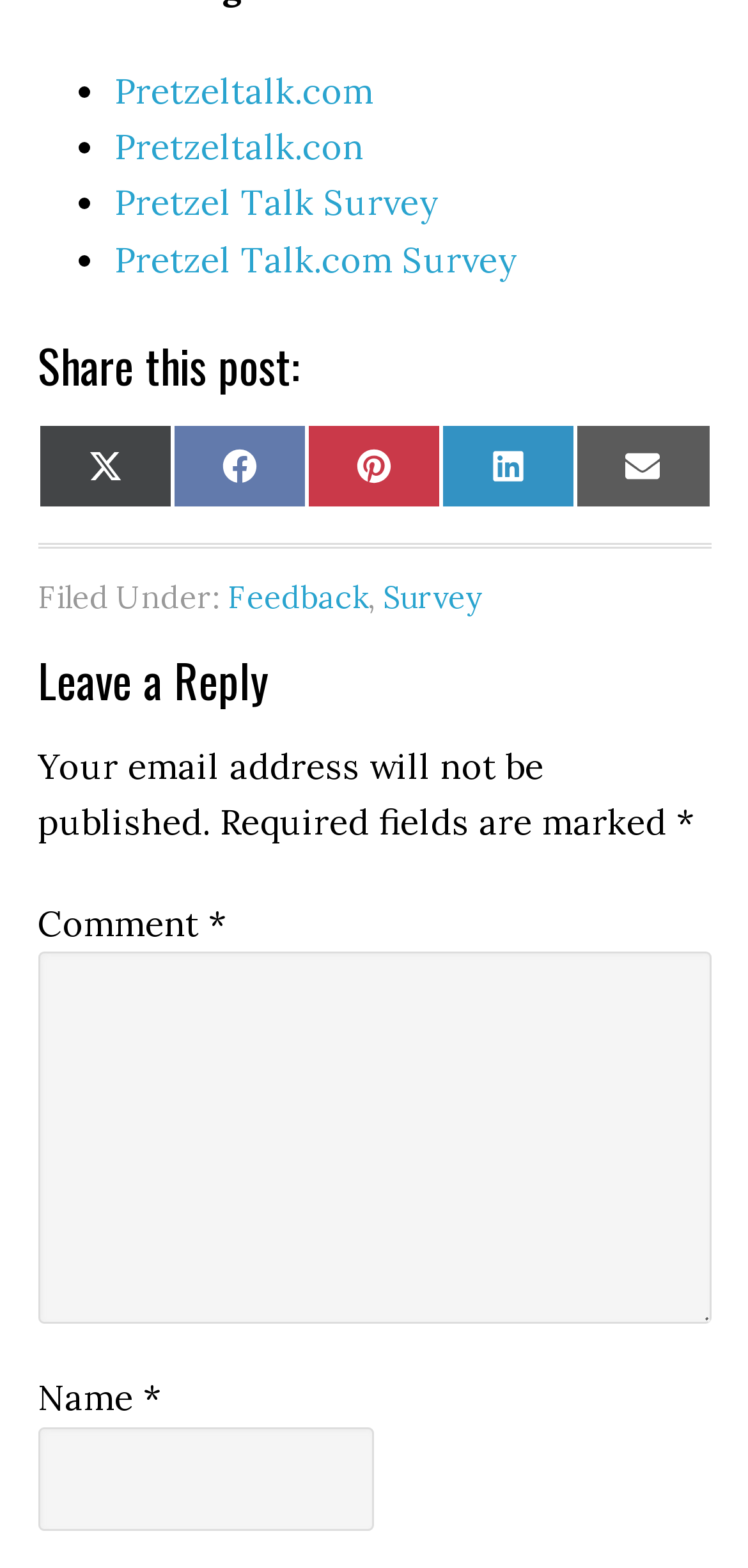Could you indicate the bounding box coordinates of the region to click in order to complete this instruction: "Read B2B Revenue Leaders: Are You Making This Costly Mistake During an Economic Downturn?".

None